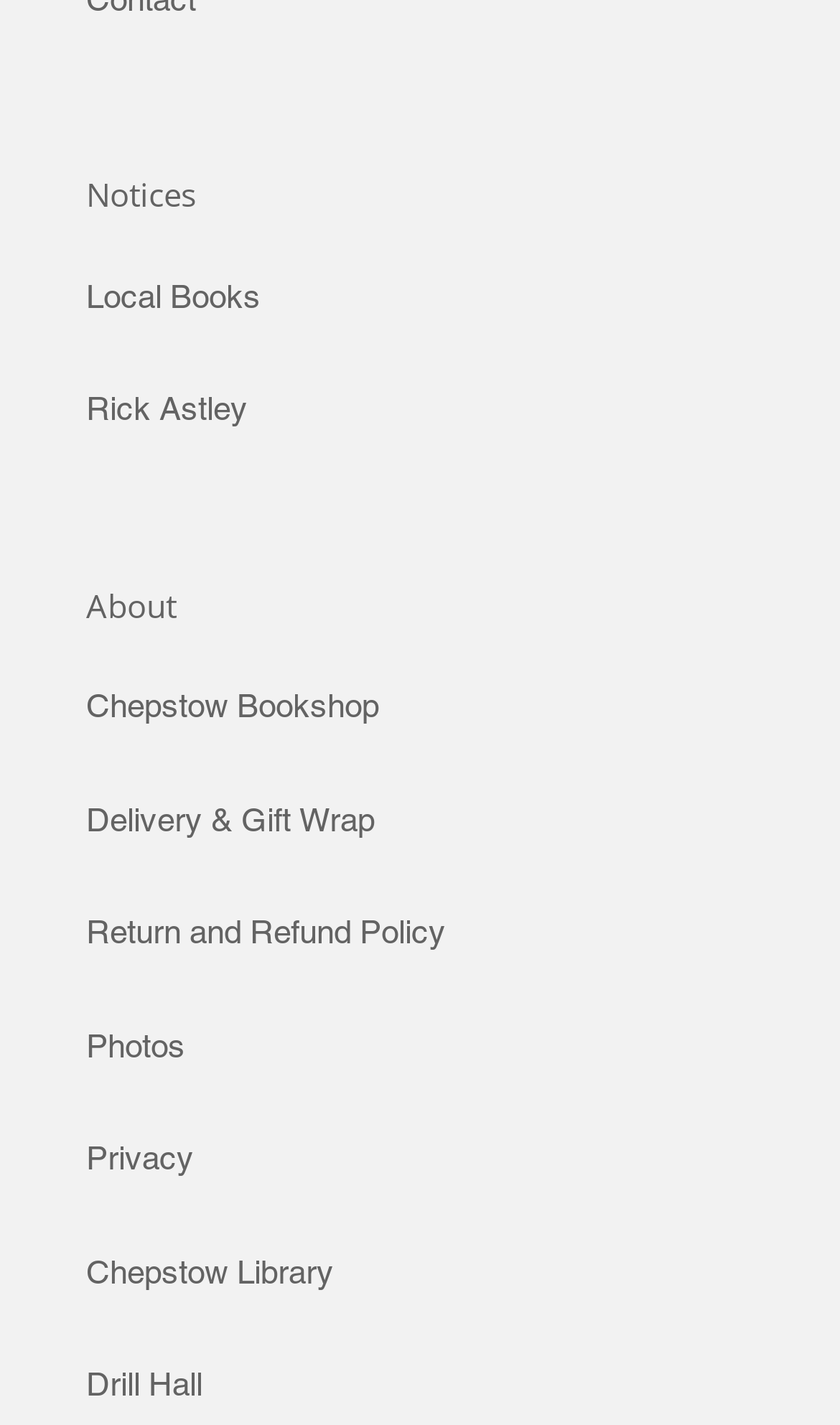Specify the bounding box coordinates for the region that must be clicked to perform the given instruction: "Learn about the bookshop".

[0.103, 0.482, 0.451, 0.508]